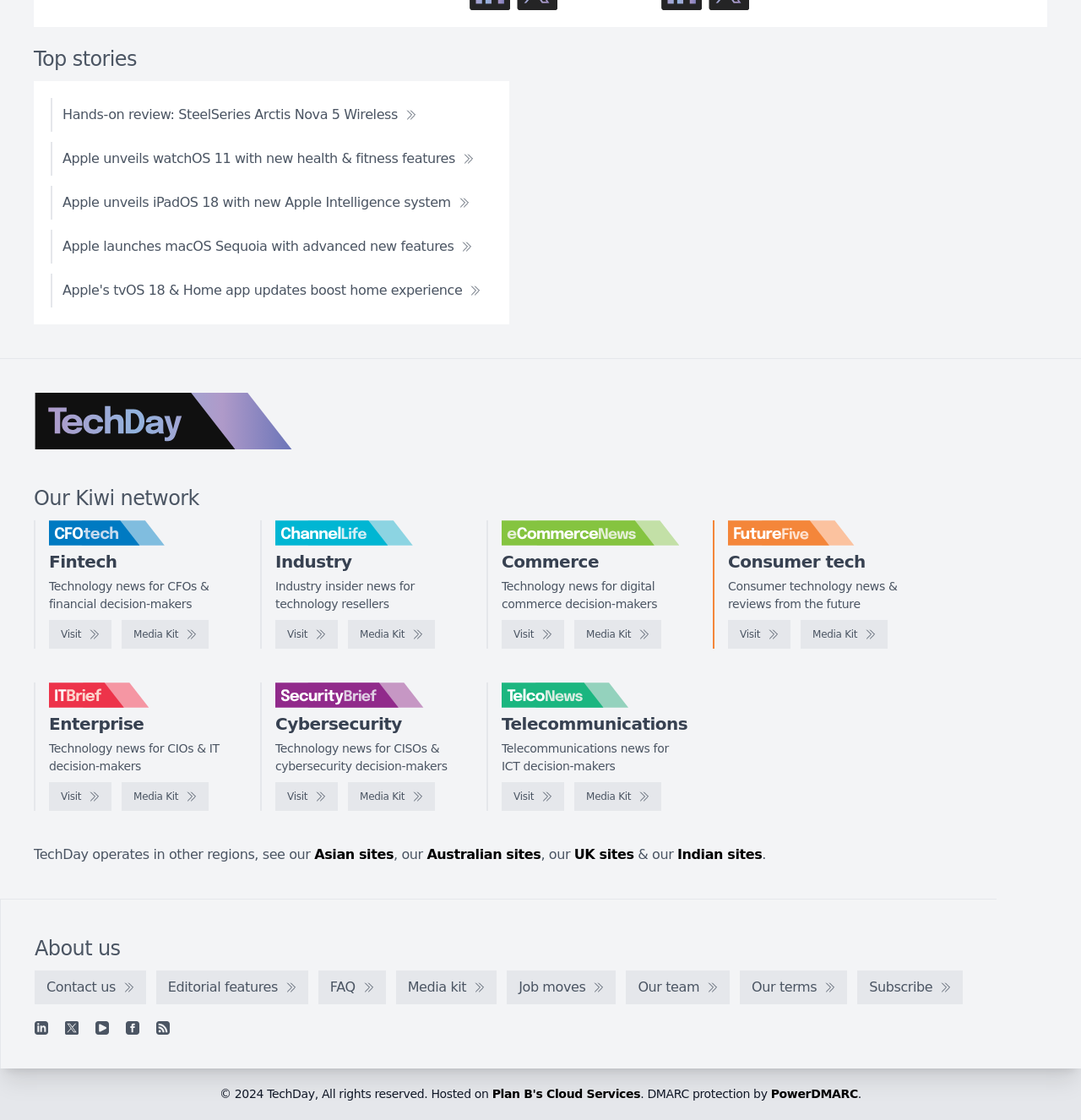Identify the bounding box coordinates of the element to click to follow this instruction: 'Click on the 'Hands-on review: SteelSeries Arctis Nova 5 Wireless' link'. Ensure the coordinates are four float values between 0 and 1, provided as [left, top, right, bottom].

[0.047, 0.087, 0.396, 0.118]